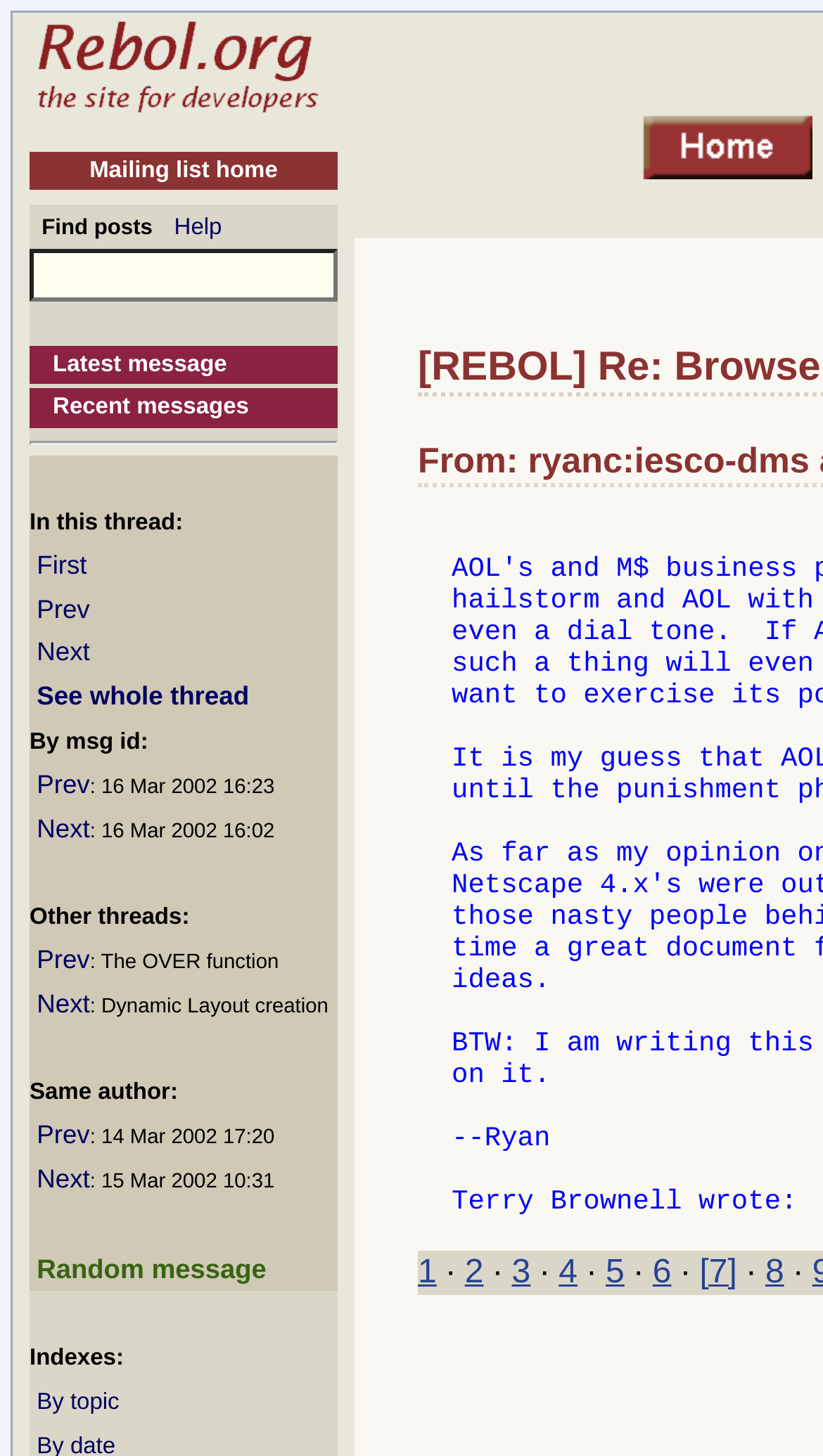Offer a comprehensive description of the webpage’s content and structure.

This webpage appears to be a mailing list archive, specifically showing a thread titled "Re: Browser gripe". At the top left, there is a logo and a link to the mailing list home. Below that, there are several links and text boxes, including a search function and links to help and latest messages.

The main content of the page is divided into sections, with each section containing links to specific messages or threads. The sections are separated by horizontal lines. The first section is titled "In this thread:" and contains links to the first and previous messages, as well as a link to see the whole thread.

The next section is titled "By msg id:" and contains links to specific messages, along with their dates and times. This section is followed by another section titled "Other threads:", which contains links to other related threads.

Further down the page, there are sections titled "Same author:" and "Indexes:", which contain links to messages from the same author and indexes of threads, respectively. At the bottom of the page, there are links to navigate to random messages, as well as links to the home page and other pages.

Throughout the page, there are also several image links, including a logo and icons for the home page and other links. The page has a dense layout, with many links and text boxes packed into a relatively small space.